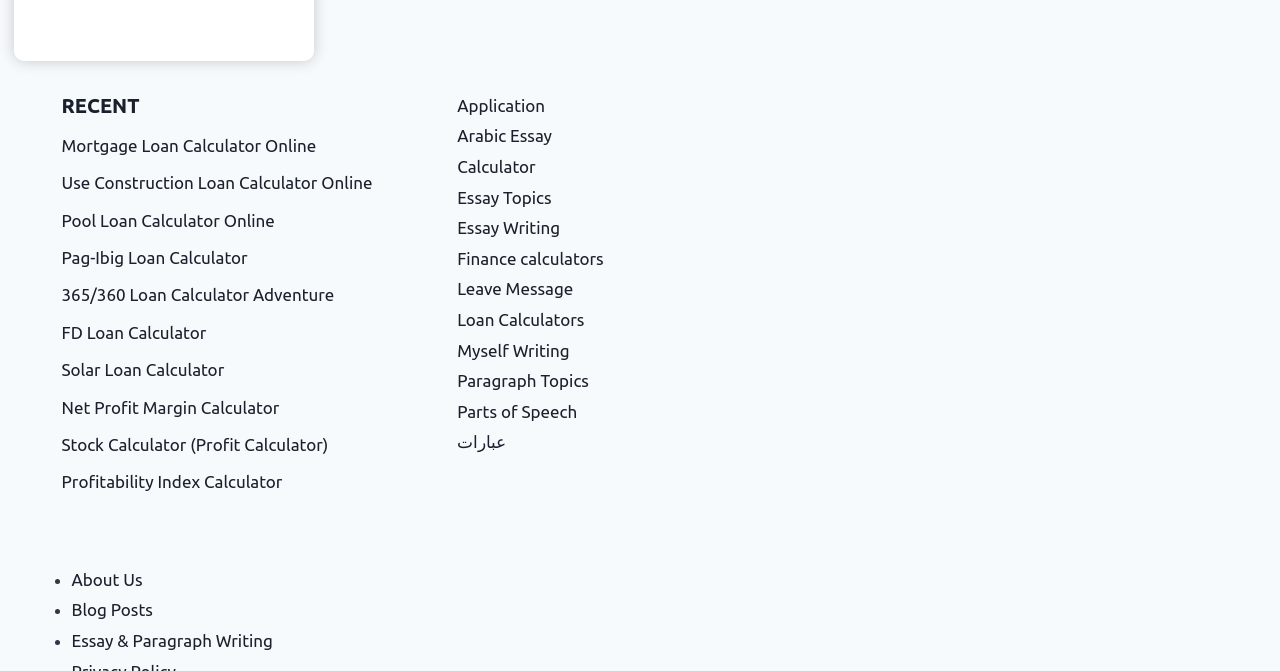Kindly determine the bounding box coordinates for the area that needs to be clicked to execute this instruction: "Visit the About Us page".

[0.056, 0.849, 0.111, 0.877]